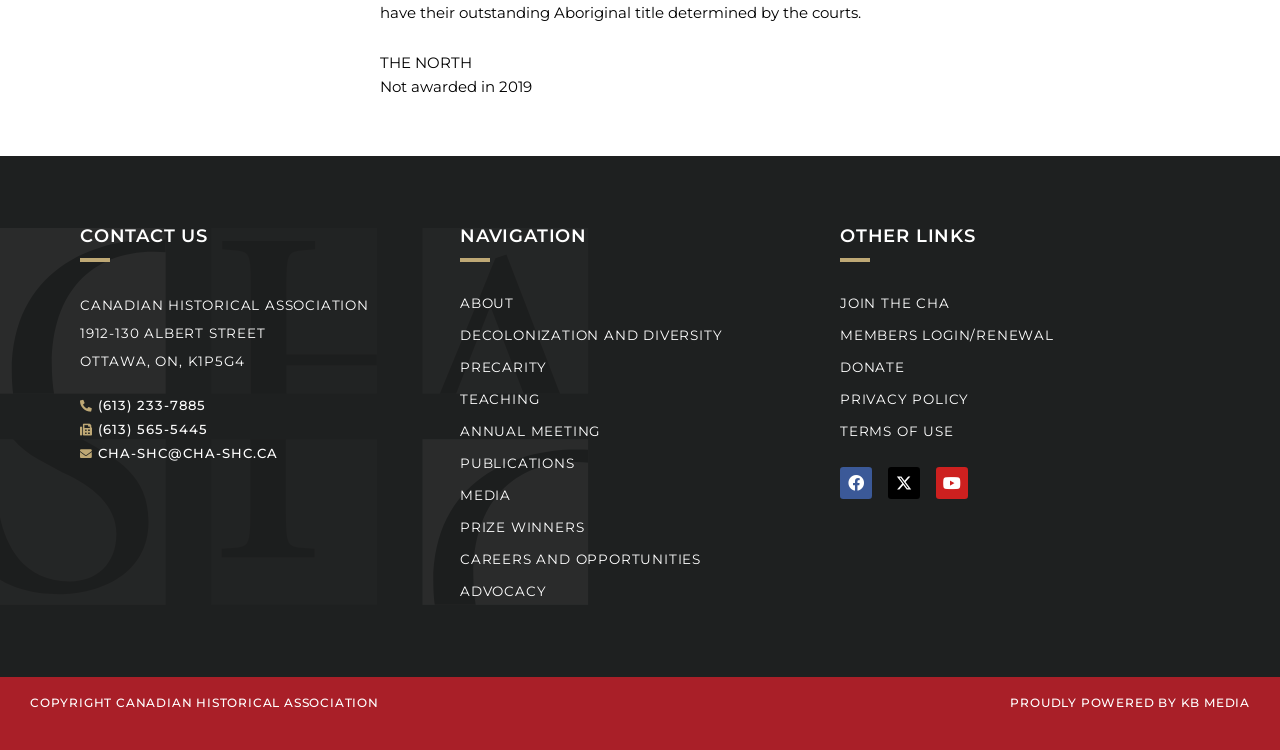Please identify the bounding box coordinates of where to click in order to follow the instruction: "Explore 'Forest Fire on My Doorstep. Again.'".

None